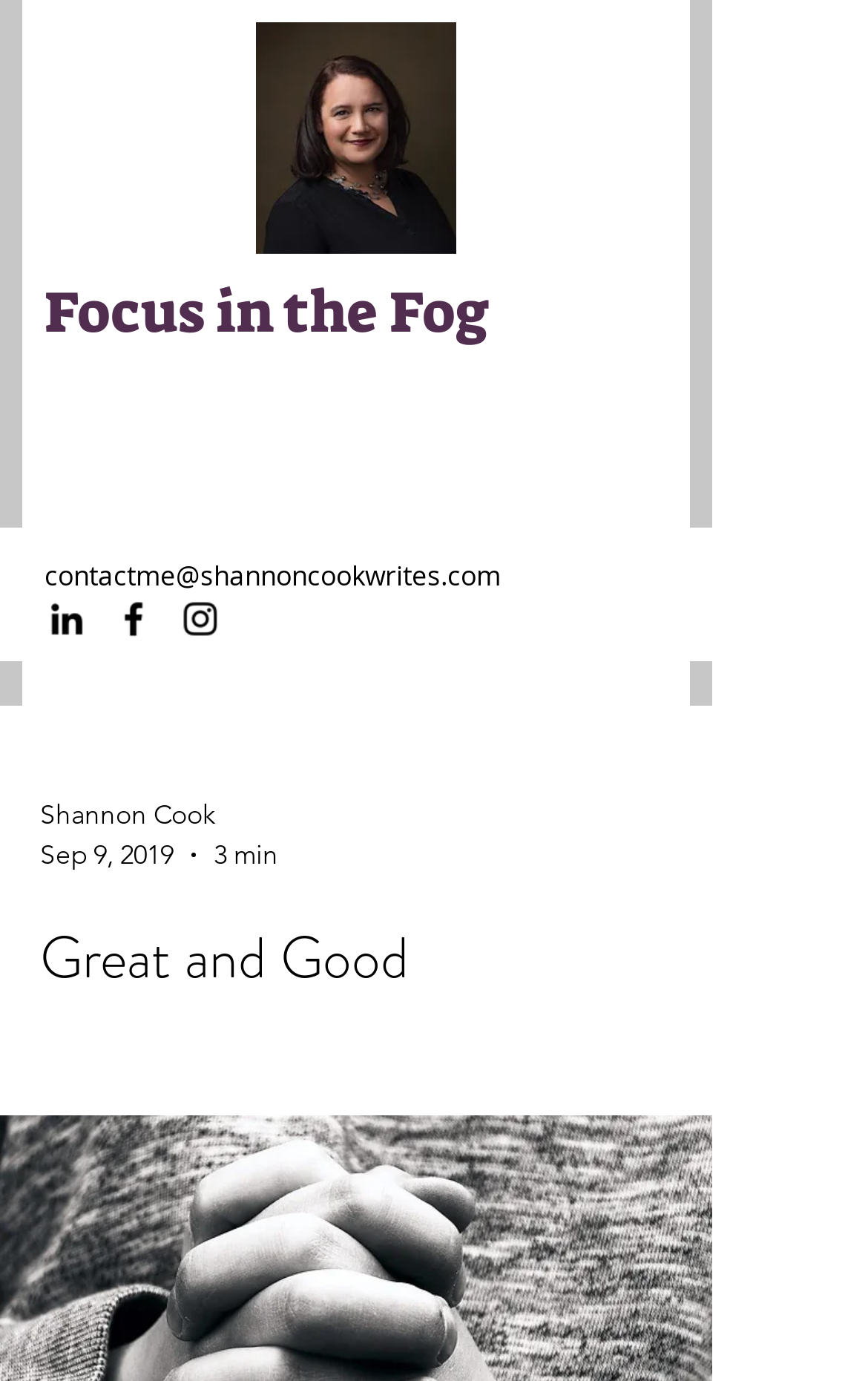Please provide a comprehensive response to the question based on the details in the image: What social media platforms are available?

I found the social media platforms by looking at the links under the 'Social Bar' list, which includes 'linkedin', 'facebook', and 'instagram'.